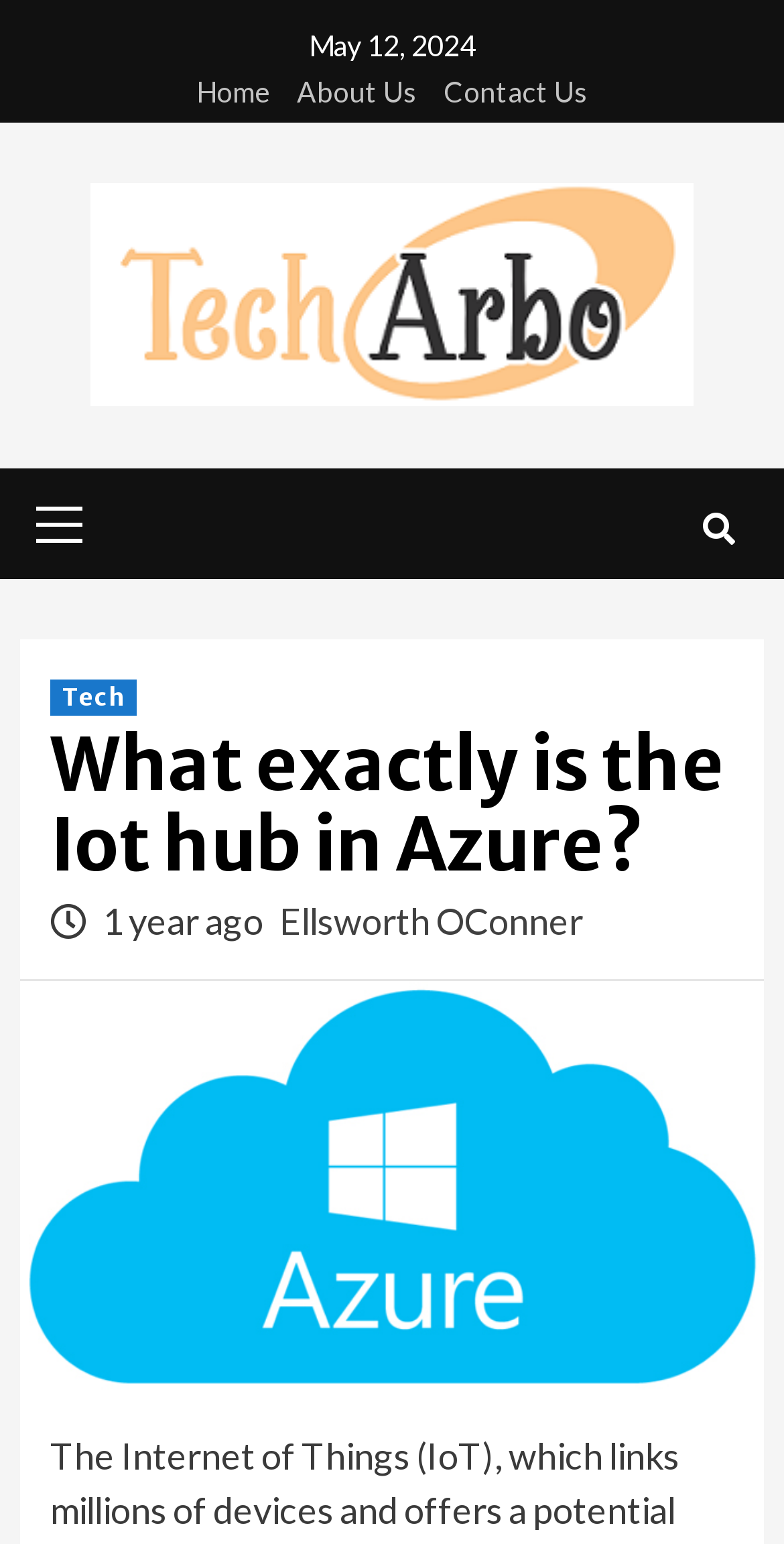Determine the coordinates of the bounding box that should be clicked to complete the instruction: "view primary menu". The coordinates should be represented by four float numbers between 0 and 1: [left, top, right, bottom].

[0.026, 0.303, 0.244, 0.375]